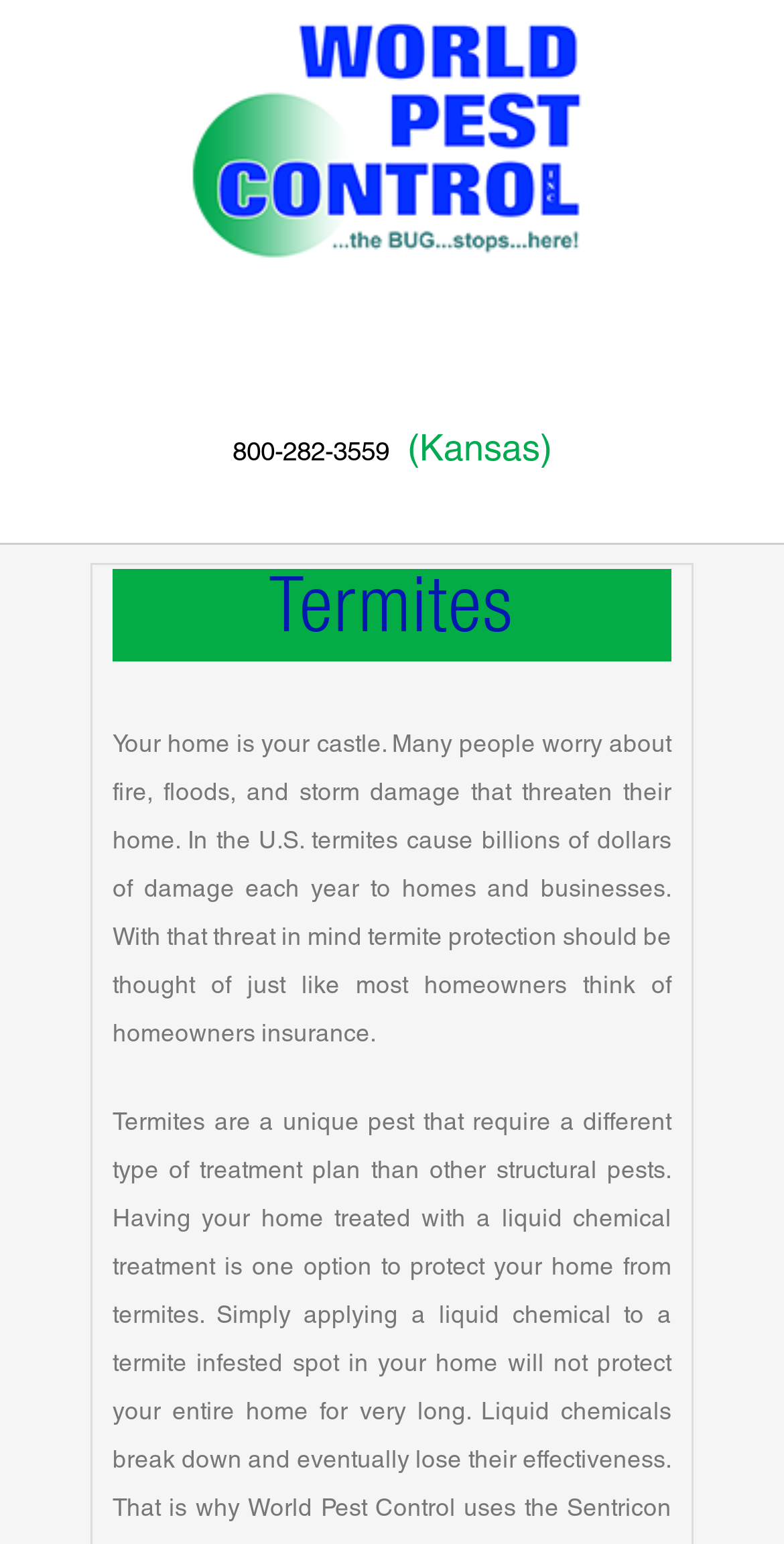Extract the main headline from the webpage and generate its text.

Connect With Us For Great Offers